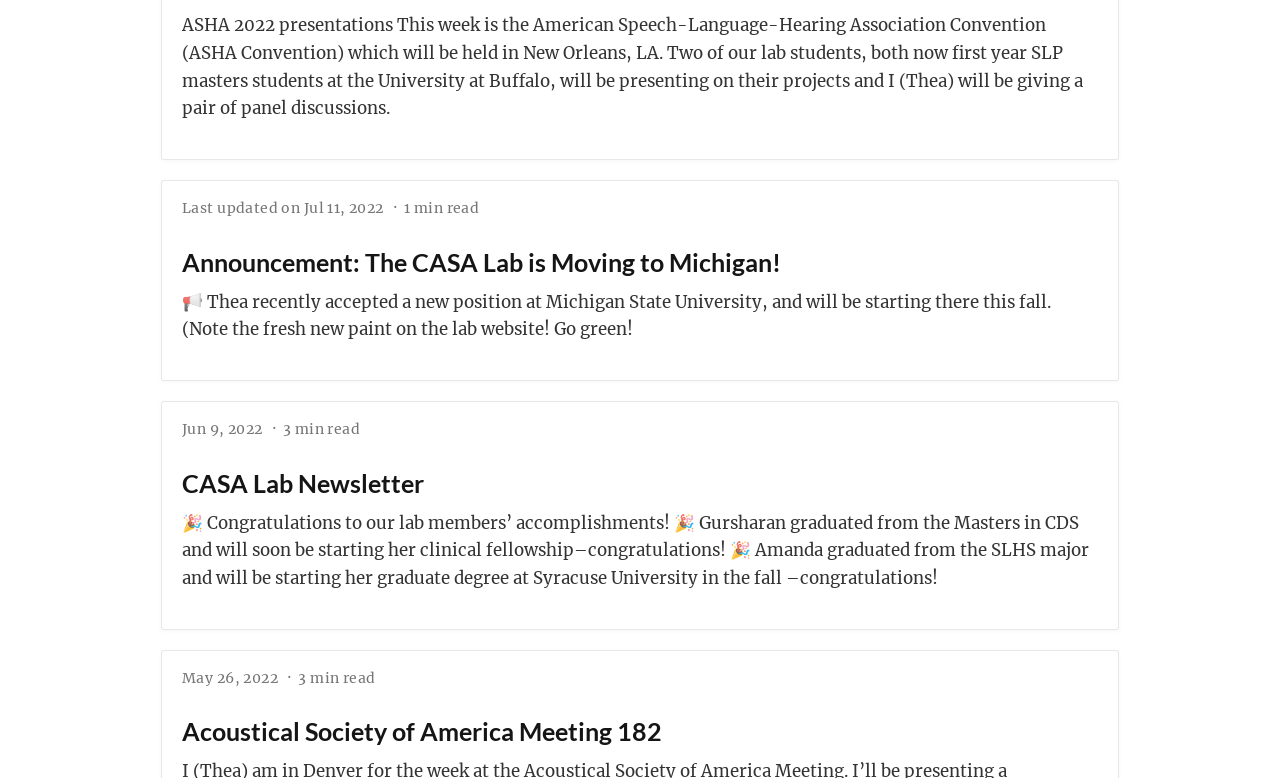Respond with a single word or phrase:
What is the date of the Acoustical Society of America Meeting?

May 26, 2022